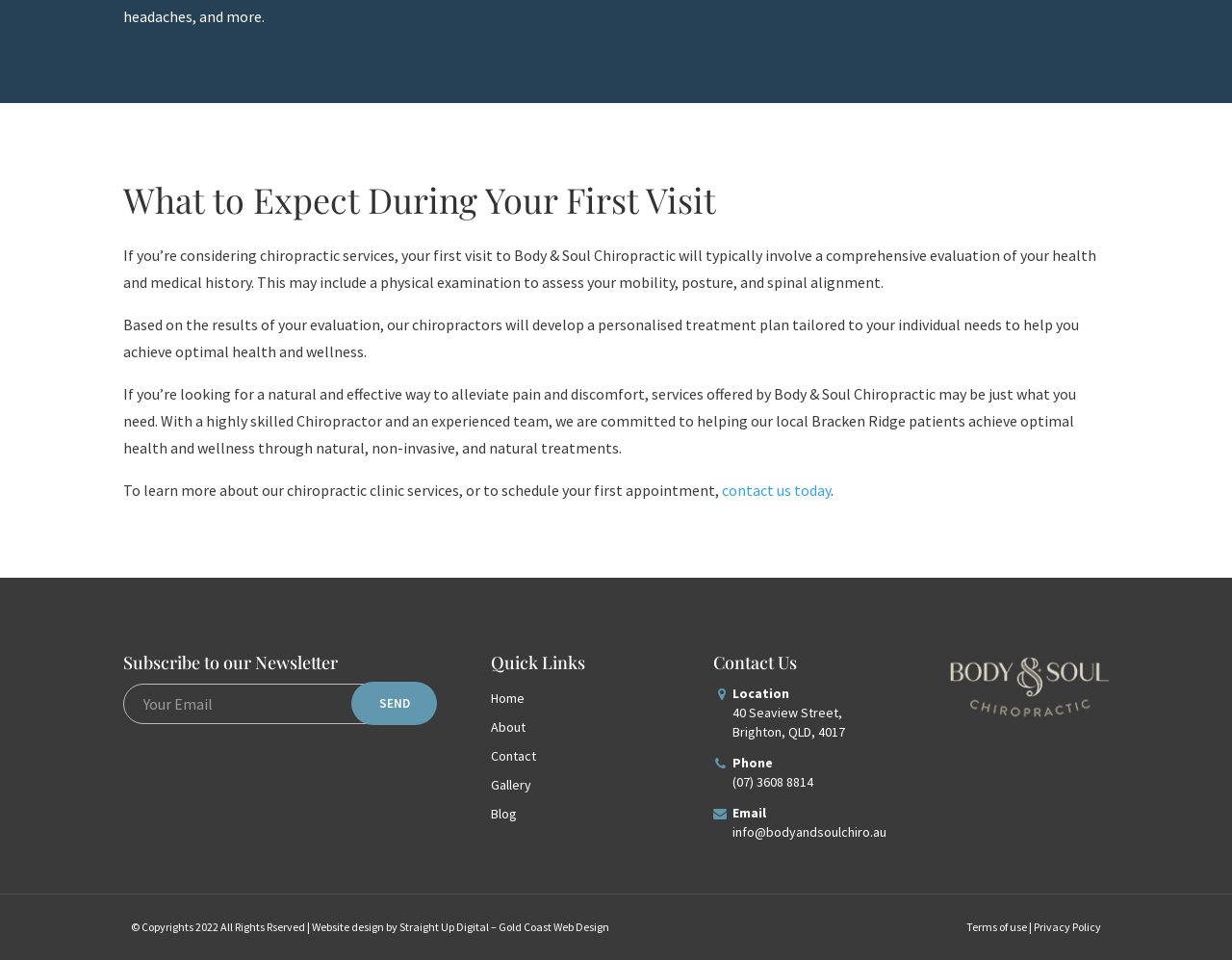Using the webpage screenshot, locate the HTML element that fits the following description and provide its bounding box: "Privacy Policy".

[0.839, 0.958, 0.894, 0.973]